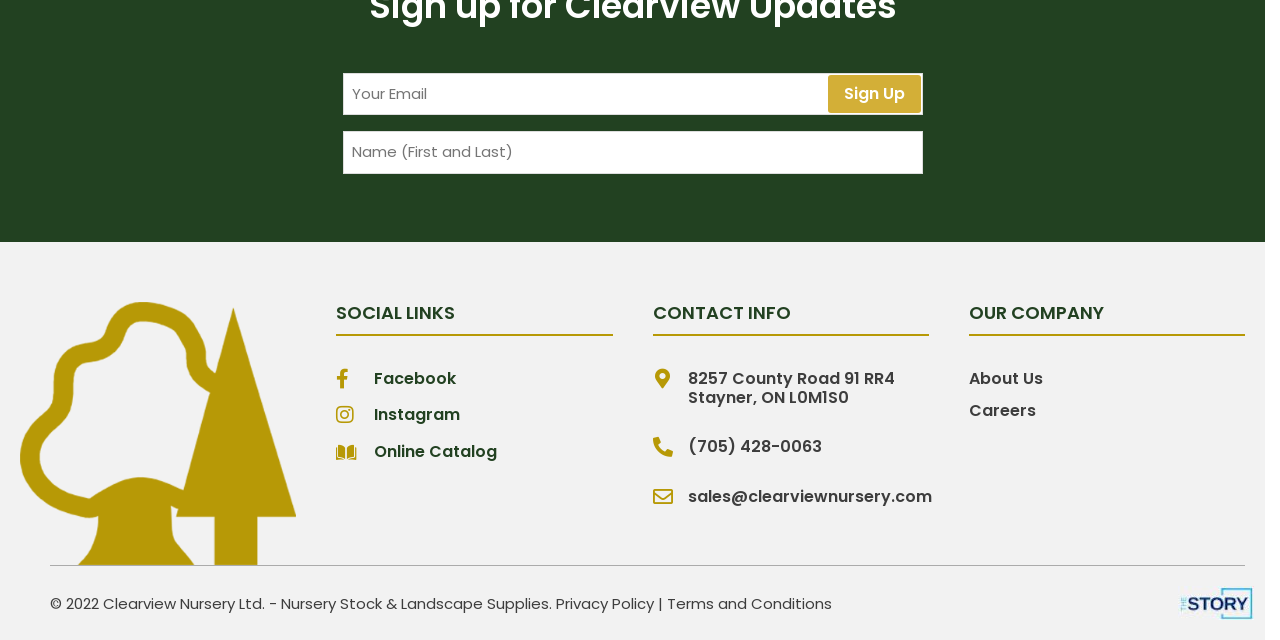What is the company name?
Can you give a detailed and elaborate answer to the question?

The company name can be found in the footer section of the webpage, specifically in the copyright text '© 2022 Clearview Nursery Ltd. - Nursery Stock & Landscape Supplies.' which mentions the company name.